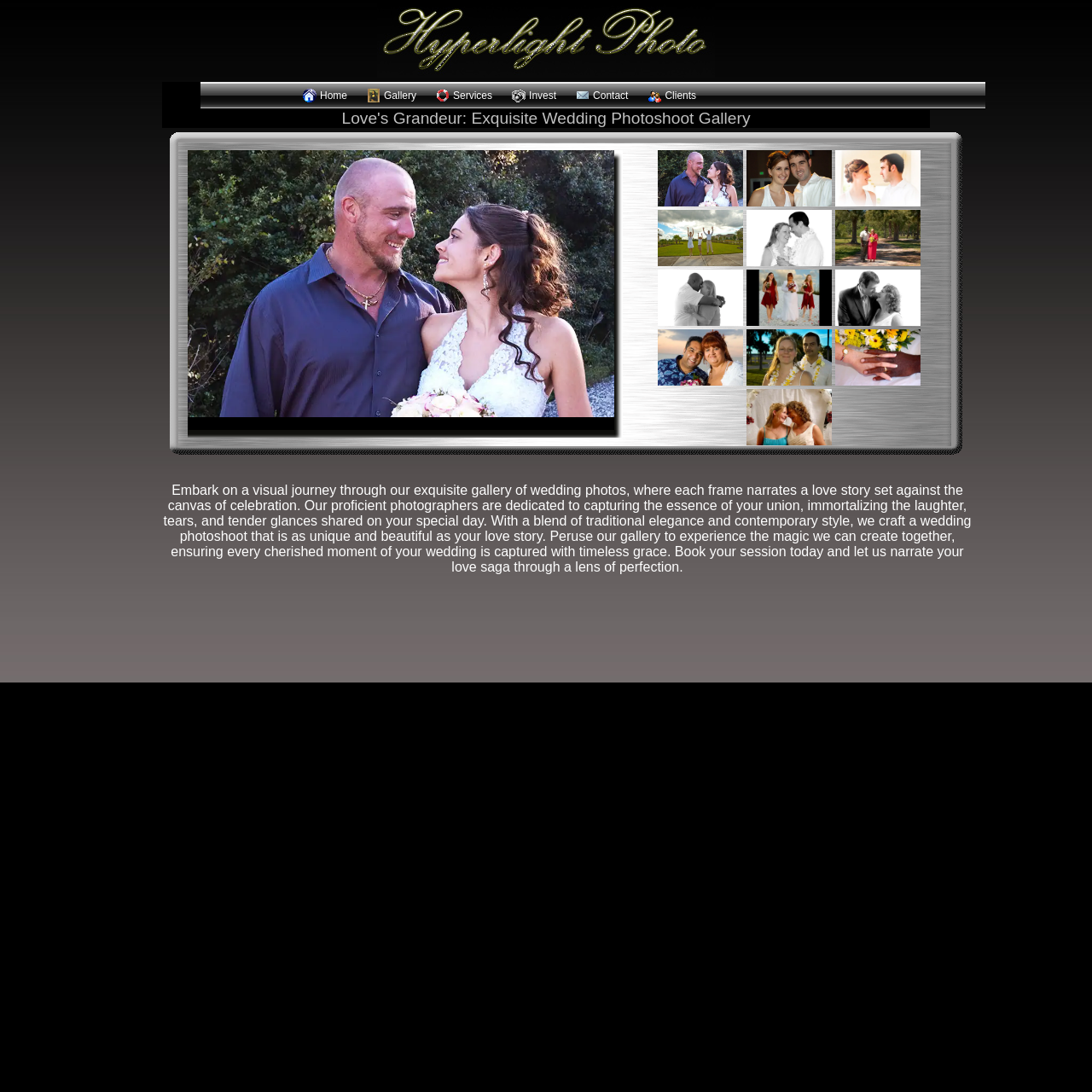Could you locate the bounding box coordinates for the section that should be clicked to accomplish this task: "Click on 'my pictures Gallery'".

[0.328, 0.075, 0.391, 0.1]